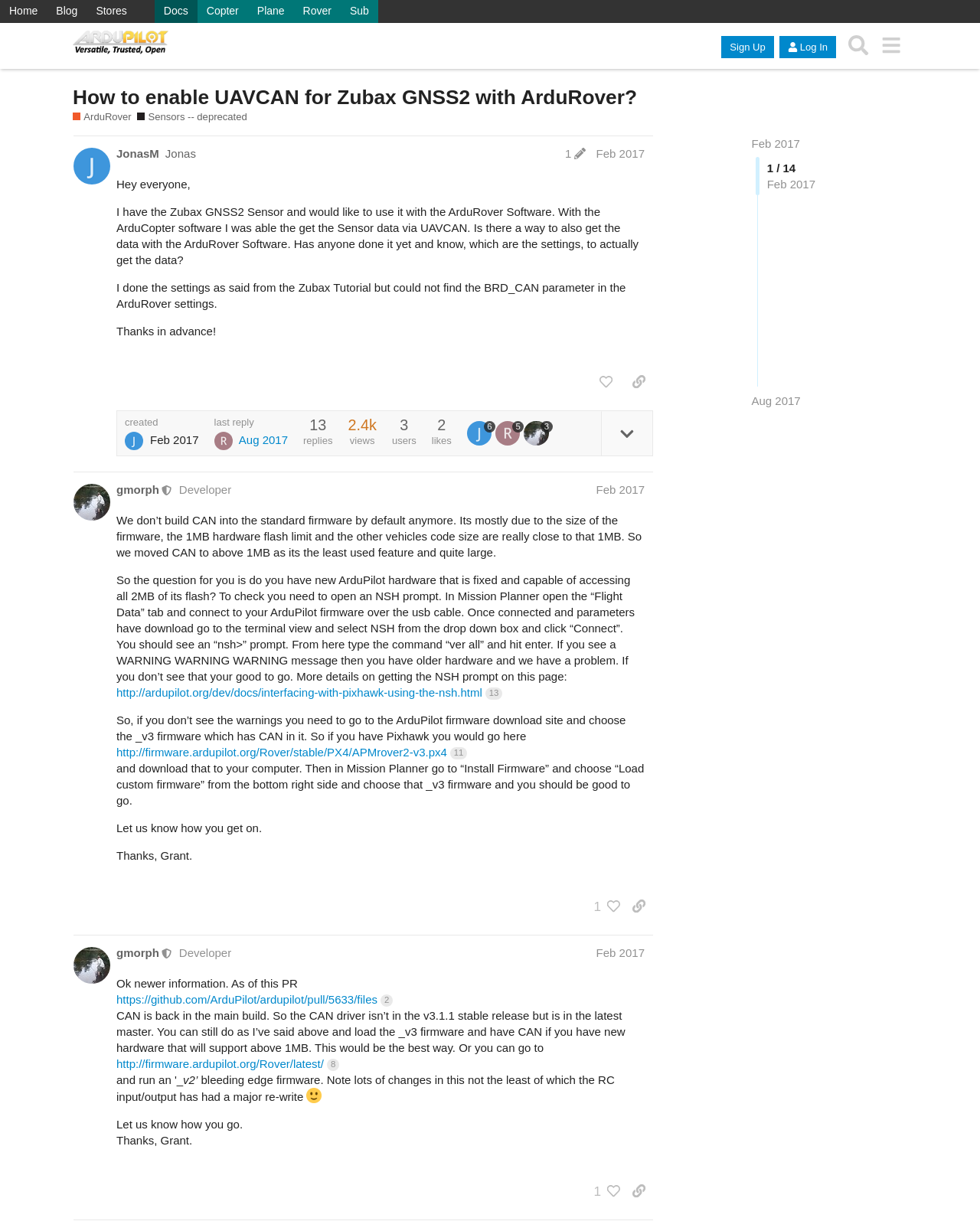Identify and provide the main heading of the webpage.

How to enable UAVCAN for Zubax GNSS2 with ArduRover?